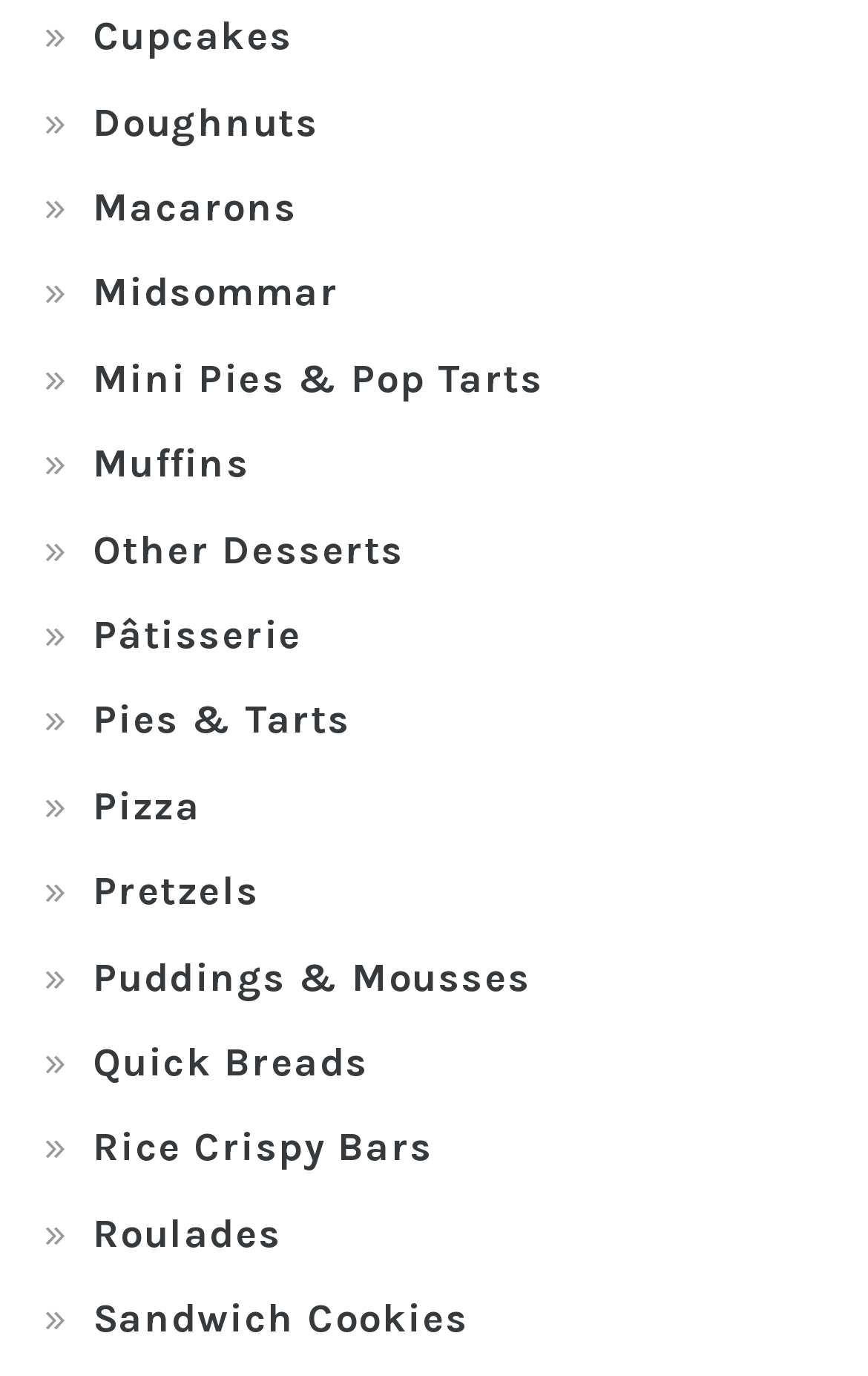How many dessert categories are listed?
Can you provide a detailed and comprehensive answer to the question?

I counted the number of links on the webpage, and there are 19 links that represent different dessert categories, ranging from 'Cupcakes' to 'Sandwich Cookies'.